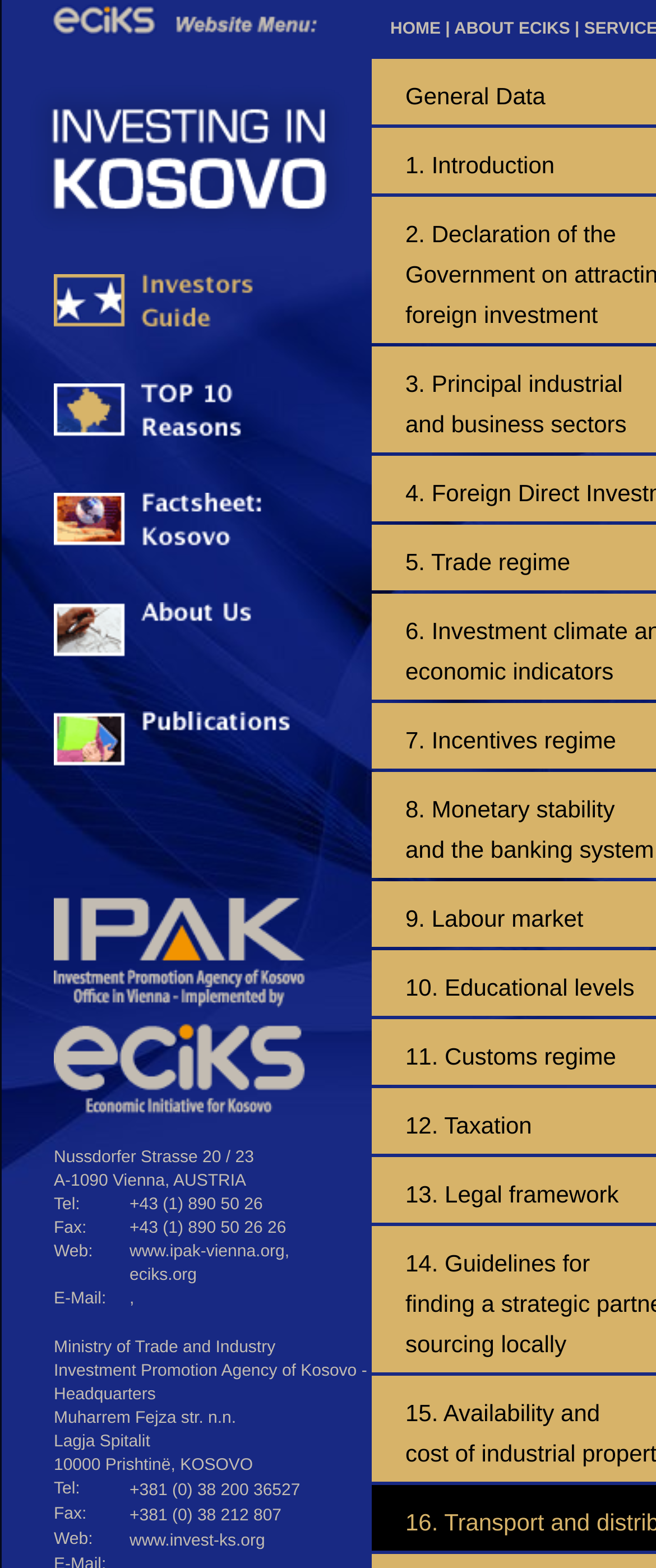How many images are there in the webpage?
Please give a well-detailed answer to the question.

I counted the images in the webpage and found 8 of them. They are located in the header, middle, and footer sections.